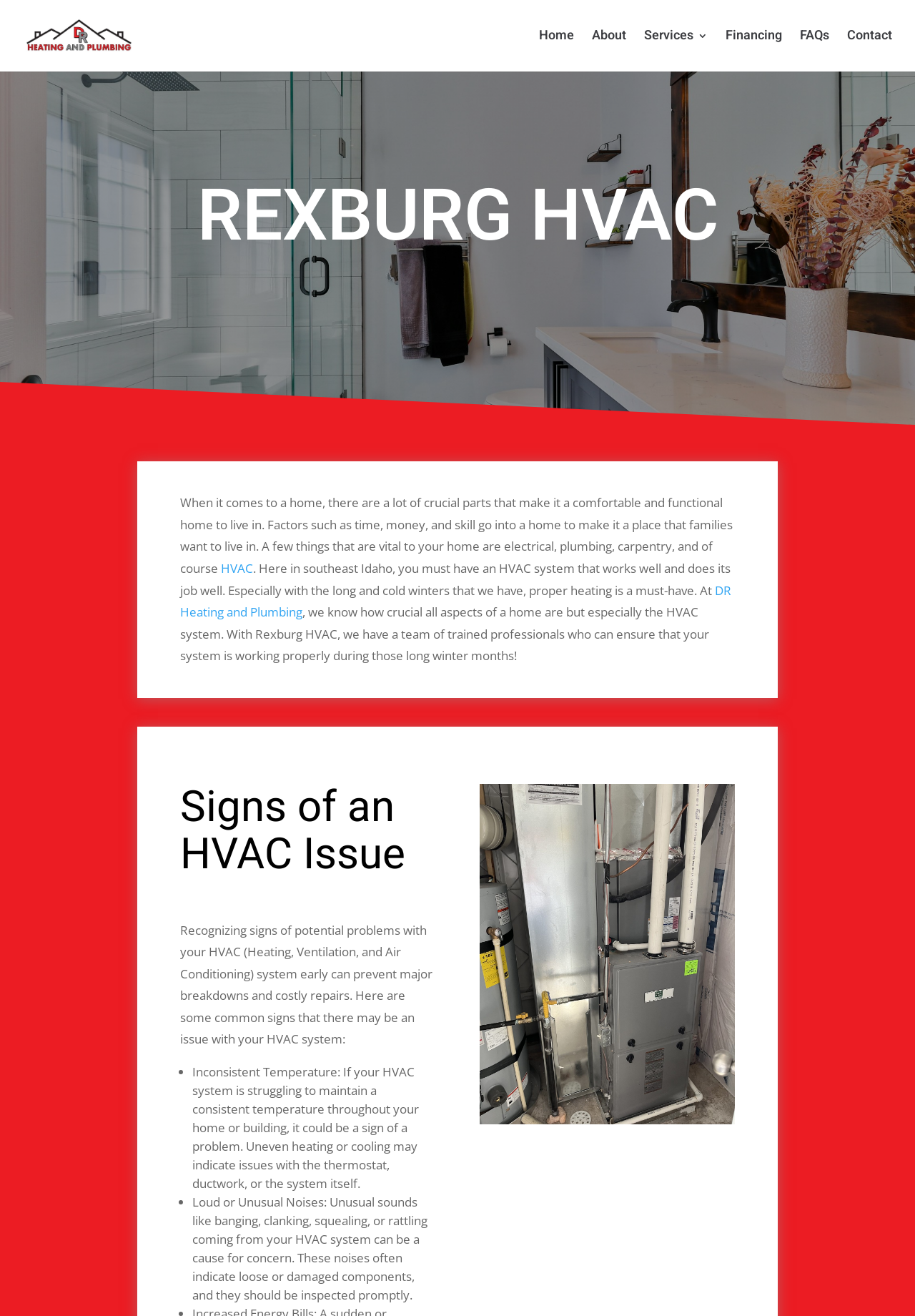What is the importance of HVAC system in southeast Idaho?
From the image, provide a succinct answer in one word or a short phrase.

Proper heating